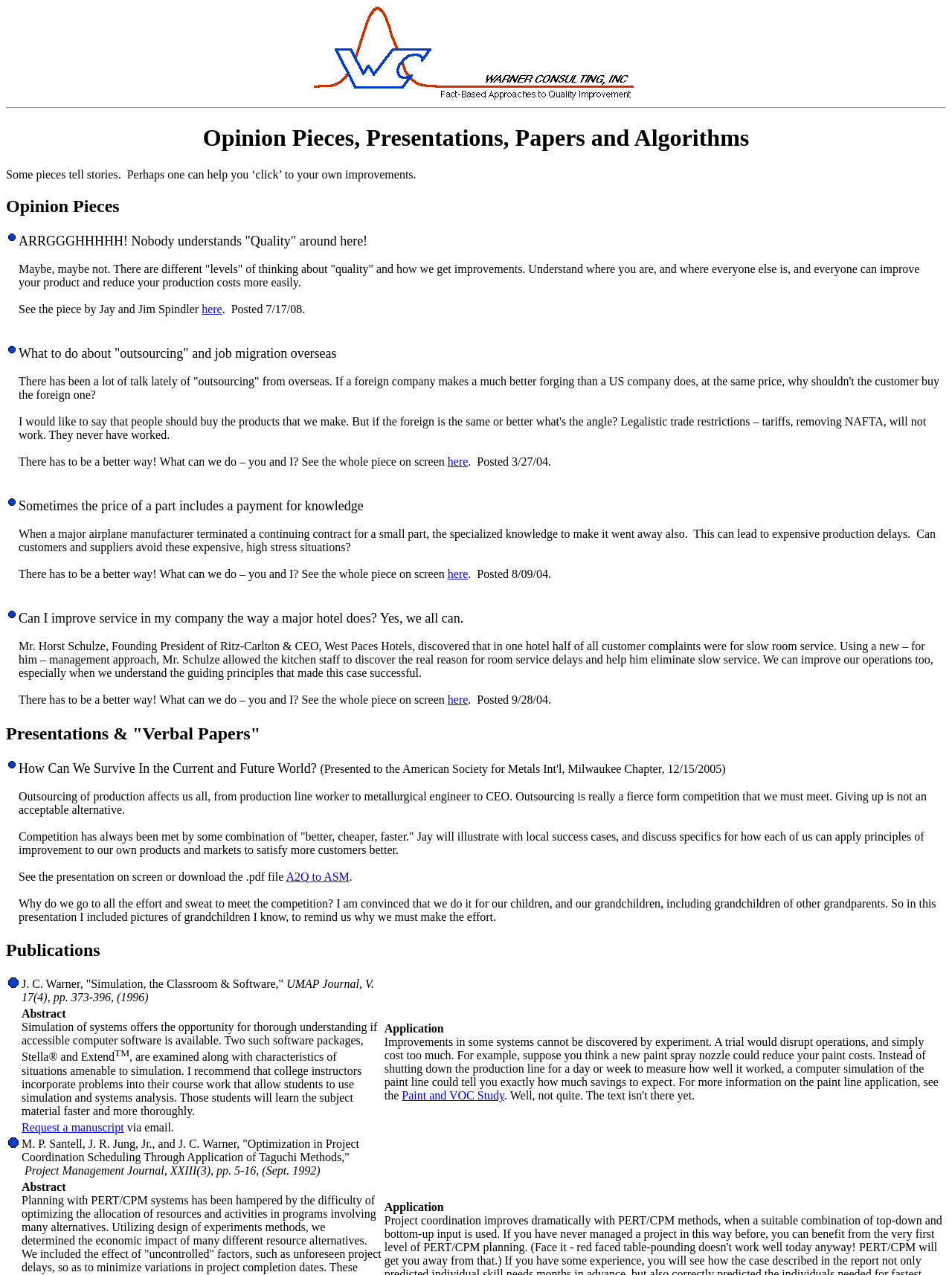Find the coordinates for the bounding box of the element with this description: "aria-label="Facebook Clean"".

None